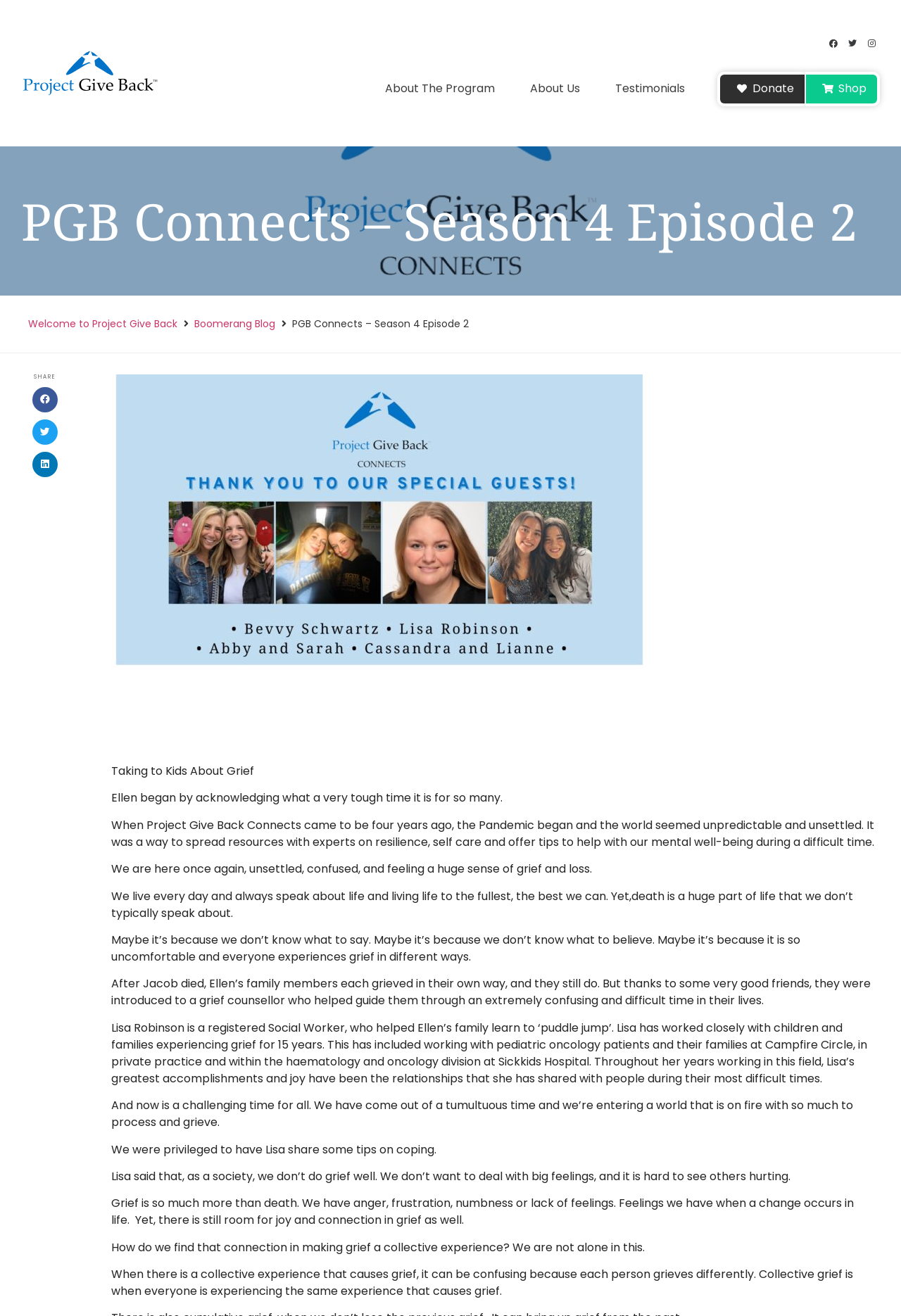Explain the webpage in detail, including its primary components.

The webpage is about Project Giveback, specifically the PGB Connects Season 4 Episode 2. At the top, there are social media links to Facebook, Twitter, and Instagram, positioned on the right side of the page. Below these links, there are navigation links to "About The Program", "About Us", "Testimonials", "Donate", and "Shop", arranged horizontally across the page.

The main content of the page is divided into two sections. The first section has a heading "PGB Connects – Season 4 Episode 2" and a subheading "Welcome to Project Give Back". Below this, there is a link to "Boomerang Blog".

The second section is focused on an article about talking to kids about grief. The article starts with a heading "SHARE" and has three social media sharing buttons below it. The article itself is a long passage of text, divided into multiple paragraphs, discussing the importance of talking about grief and how it affects people differently. The text is accompanied by no images.

At the bottom of the page, there is a link to an unknown destination, but it does not have any descriptive text.